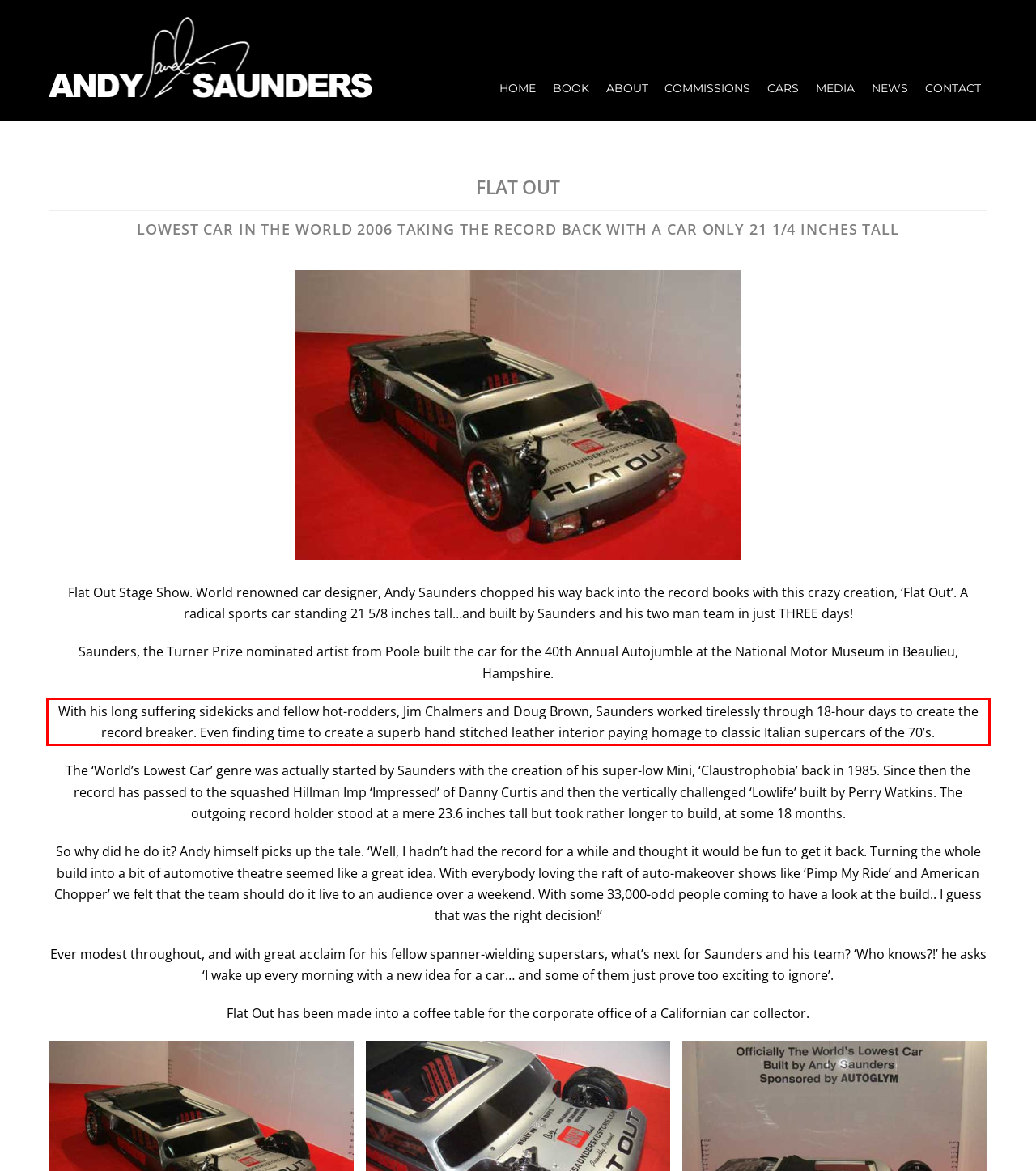From the screenshot of the webpage, locate the red bounding box and extract the text contained within that area.

With his long suffering sidekicks and fellow hot-rodders, Jim Chalmers and Doug Brown, Saunders worked tirelessly through 18-hour days to create the record breaker. Even finding time to create a superb hand stitched leather interior paying homage to classic Italian supercars of the 70’s.